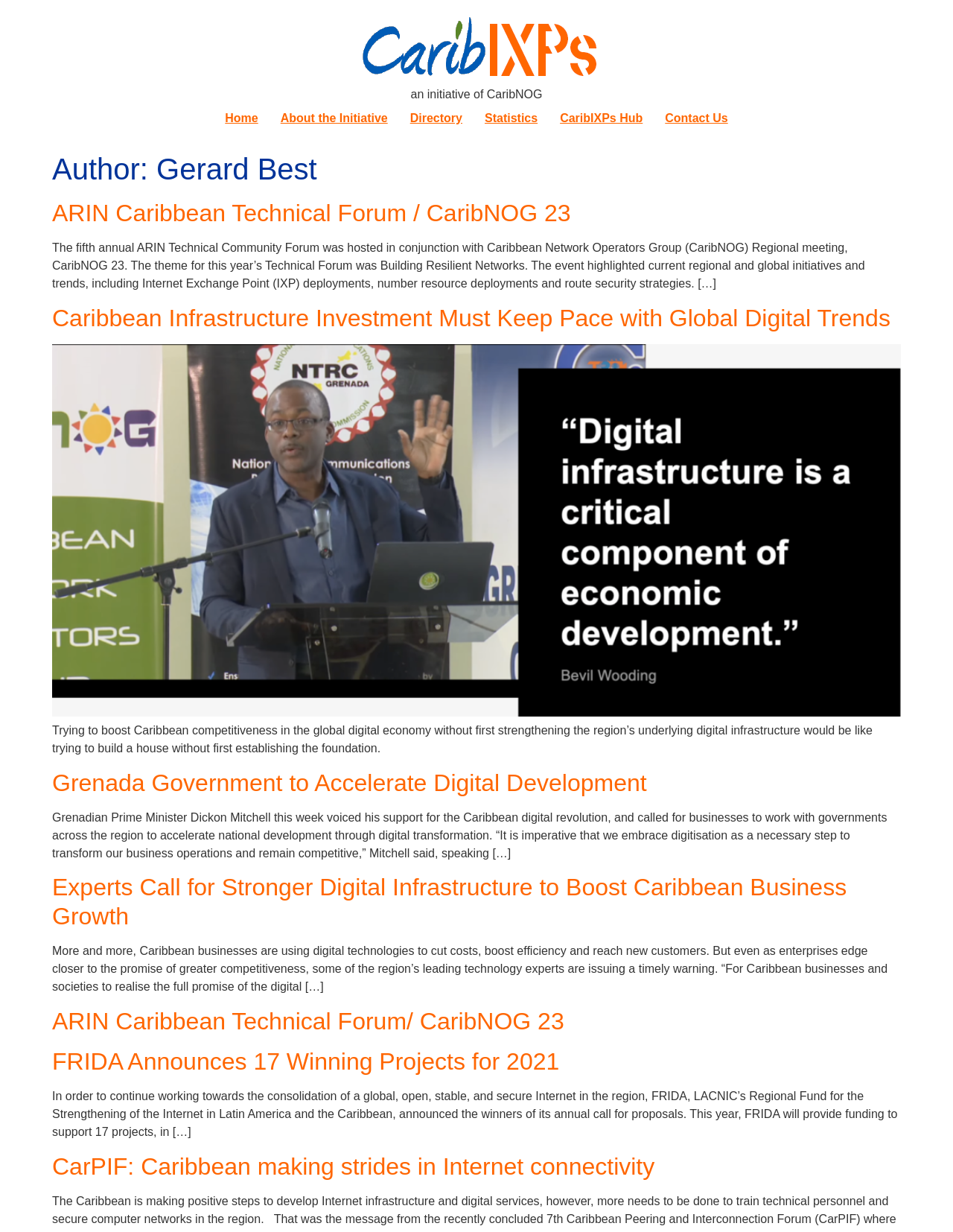Find the bounding box coordinates of the clickable area that will achieve the following instruction: "Read the article 'ARIN Caribbean Technical Forum / CaribNOG 23'".

[0.055, 0.161, 0.945, 0.238]